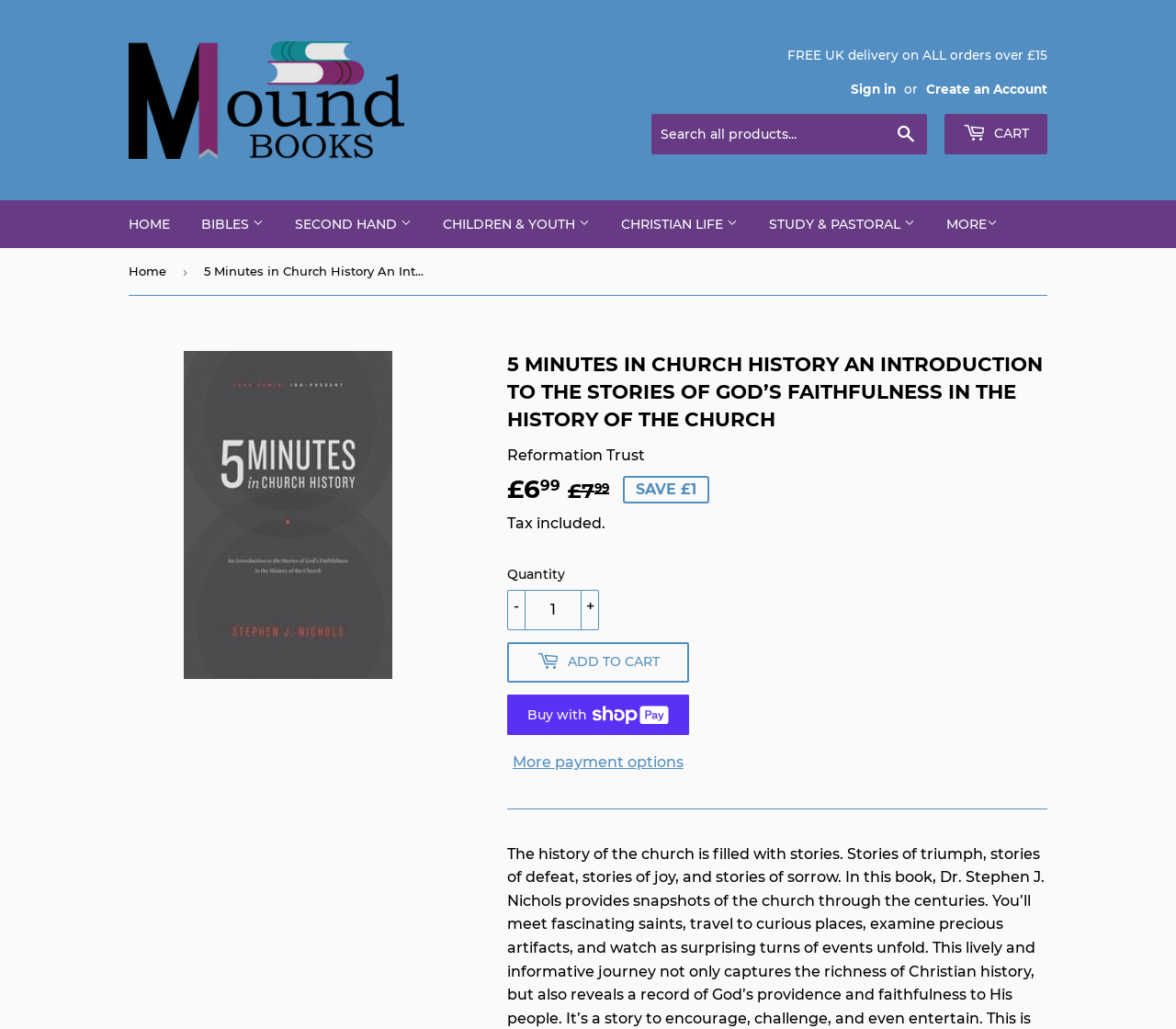Please specify the coordinates of the bounding box for the element that should be clicked to carry out this instruction: "Search for books on Church History". The coordinates must be four float numbers between 0 and 1, formatted as [left, top, right, bottom].

[0.24, 0.394, 0.504, 0.432]